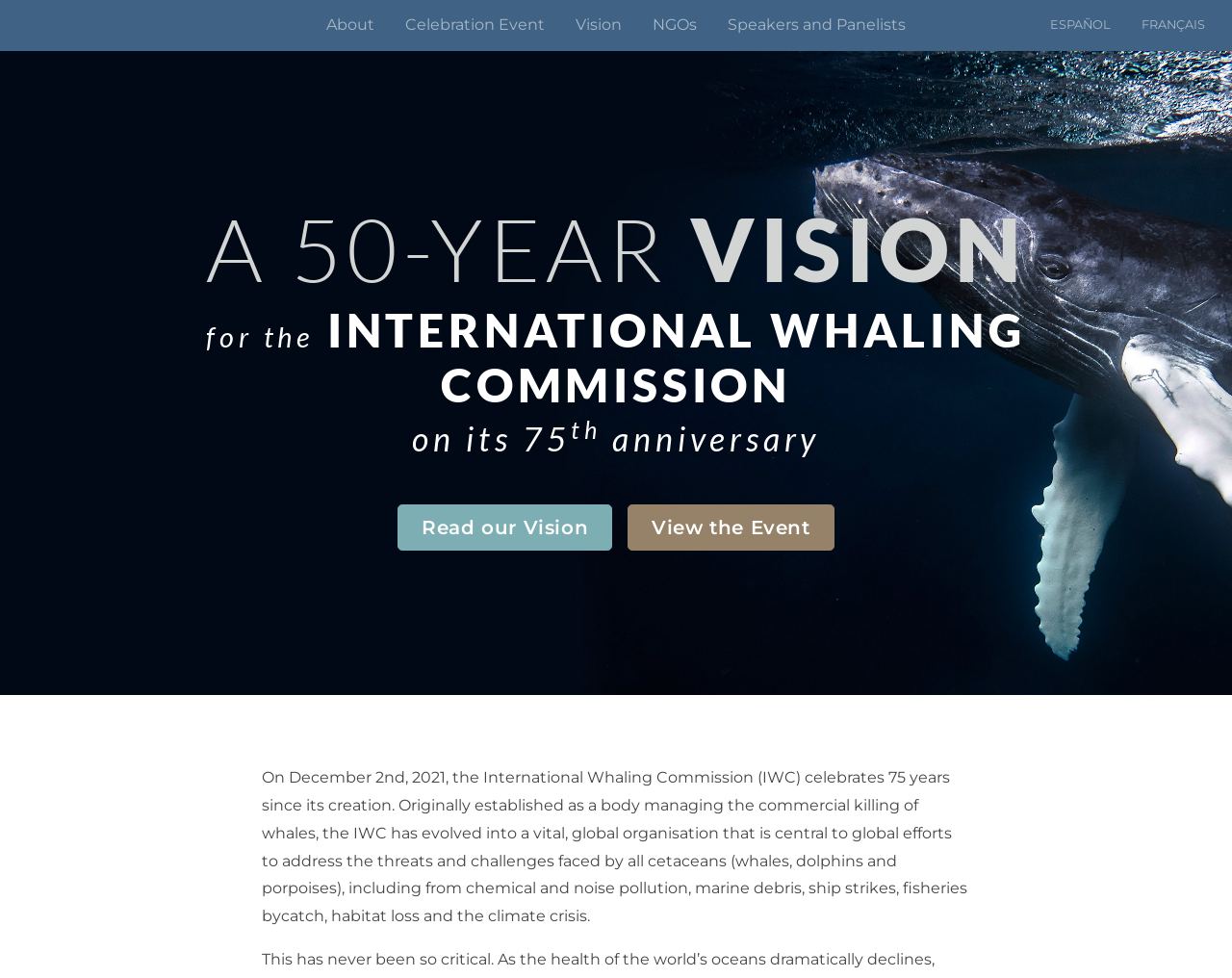Determine the bounding box coordinates of the clickable region to execute the instruction: "Learn about the celebration event". The coordinates should be four float numbers between 0 and 1, denoted as [left, top, right, bottom].

[0.323, 0.008, 0.448, 0.044]